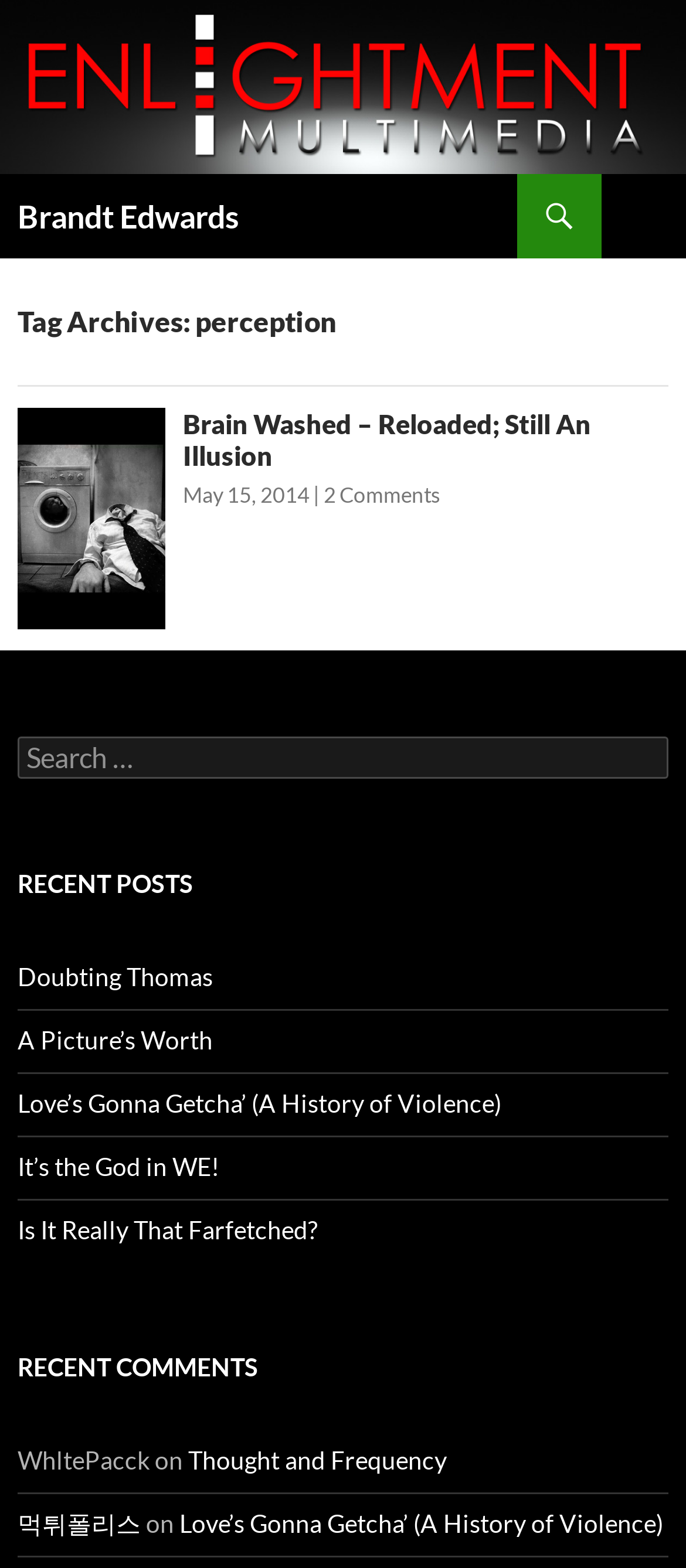Write a detailed summary of the webpage, including text, images, and layout.

The webpage appears to be a personal blog or website belonging to Brandt Edwards, with a focus on the theme of "perception". At the top of the page, there is a logo or image of Brandt Edwards, accompanied by a link to the same name. Below this, there is a heading with the same name, followed by a link to "Search" and another link to "SKIP TO CONTENT".

The main content of the page is divided into several sections. The first section is a header with the title "Tag Archives: perception". Below this, there is an article with a heading "Brain Washed – Reloaded; Still An Illusion", which is accompanied by a link to the same title and a timestamp "May 15, 2014". There is also a link to "2 Comments" below the timestamp.

To the right of the article, there is a search bar with a label "Search for:". Below the search bar, there is a heading "RECENT POSTS", followed by a list of links to recent posts, including "Doubting Thomas", "A Picture’s Worth", and several others.

Further down the page, there is a heading "RECENT COMMENTS", which lists several recent comments, including usernames and links to the comments. The comments are from users such as "WhltePacck" and "먹튀폴리스", and are linked to articles such as "Thought and Frequency" and "Love’s Gonna Getcha’ (A History of Violence)".